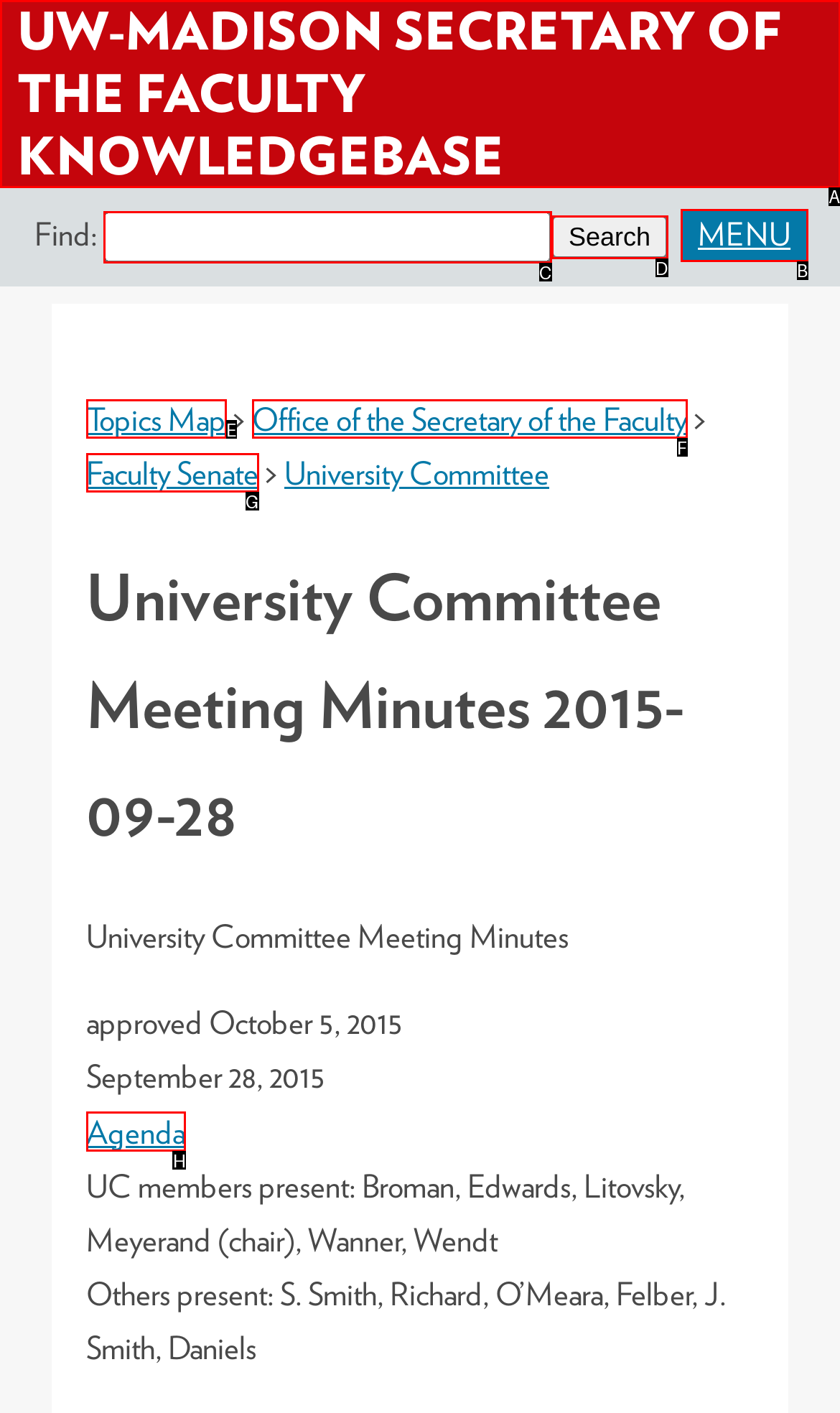Among the marked elements in the screenshot, which letter corresponds to the UI element needed for the task: Open Agenda?

H